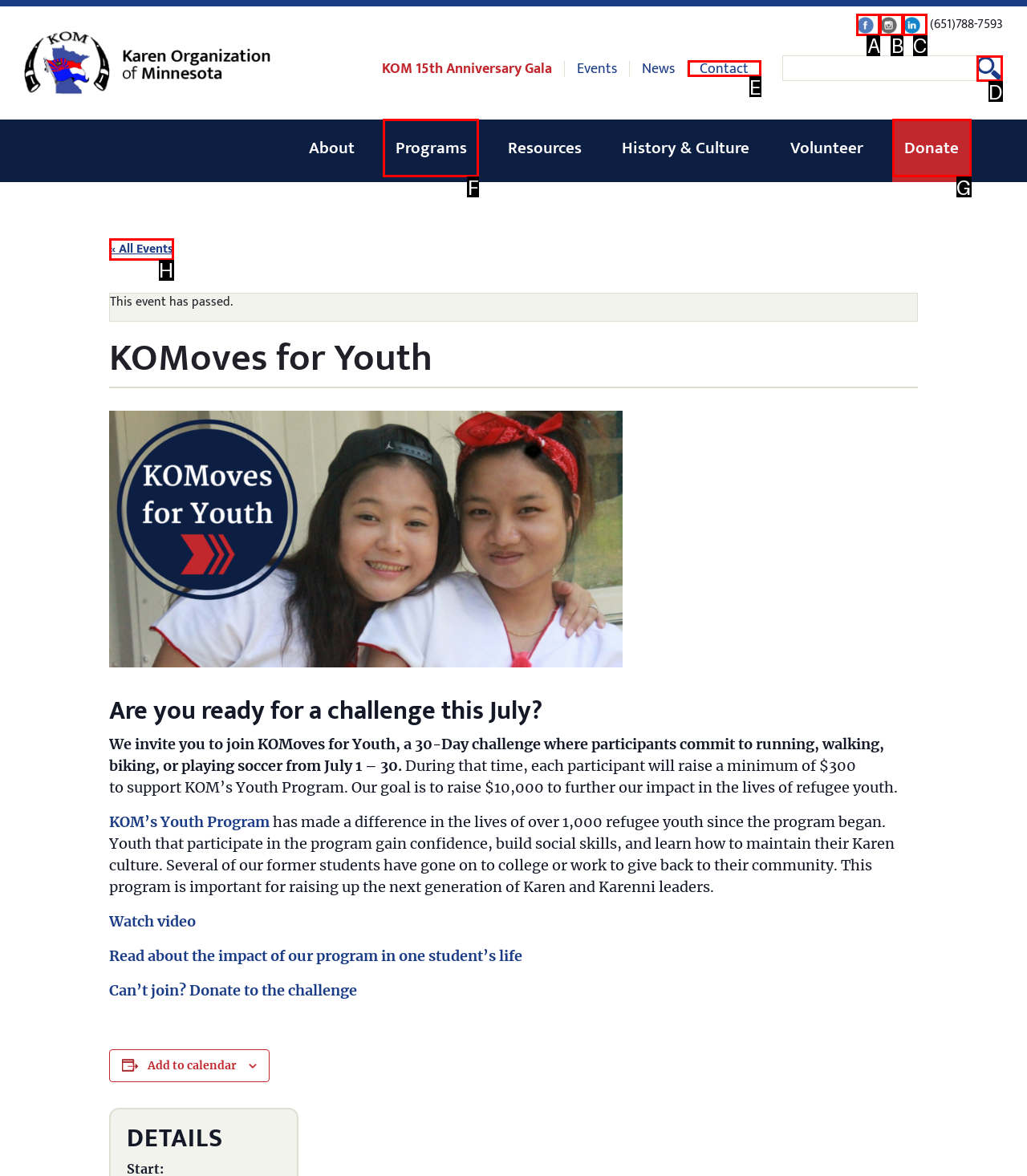Based on the description: « All Events, select the HTML element that best fits. Reply with the letter of the correct choice from the options given.

H